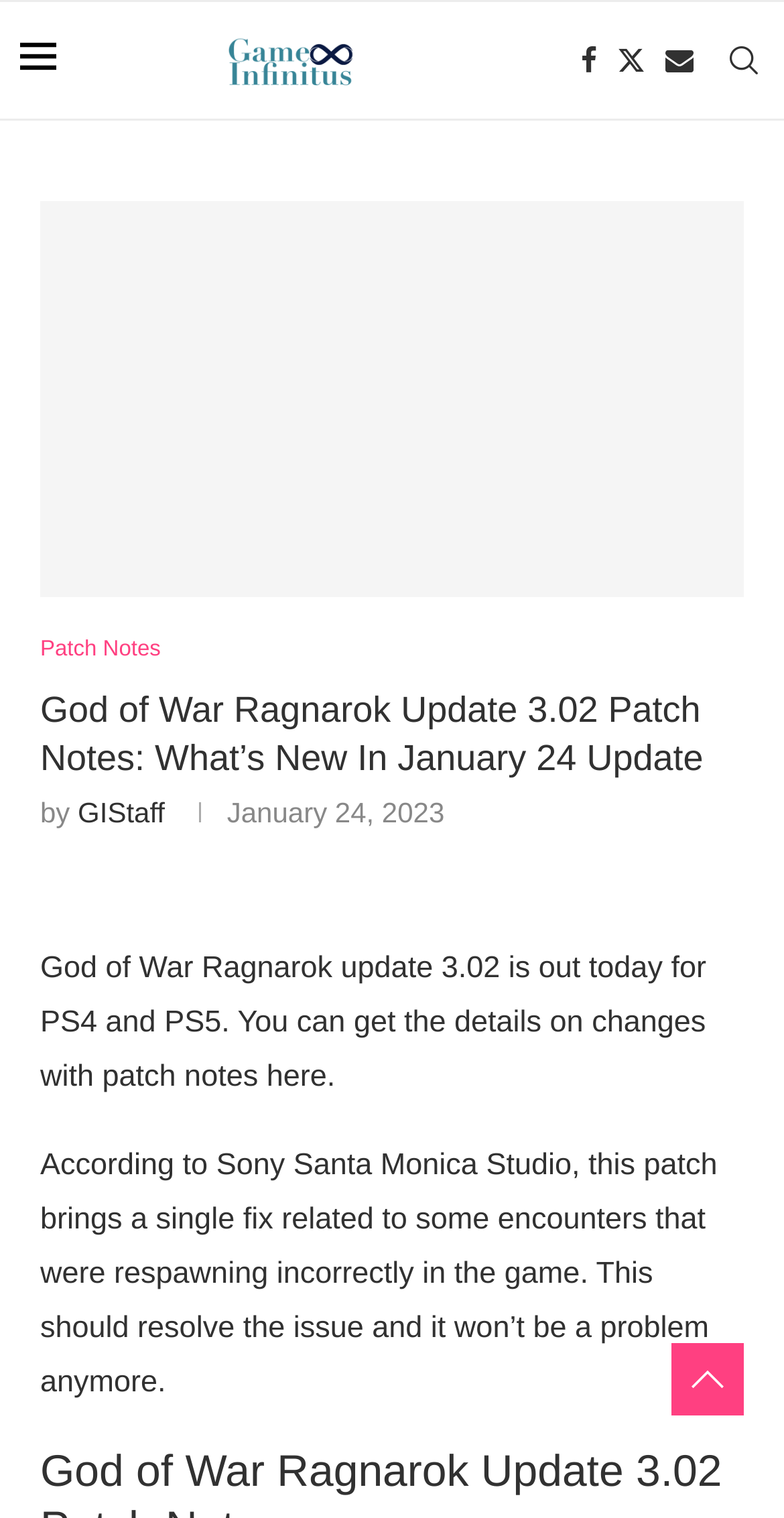Using the webpage screenshot, locate the HTML element that fits the following description and provide its bounding box: "parent_node: Patch Notes".

[0.051, 0.132, 0.949, 0.393]